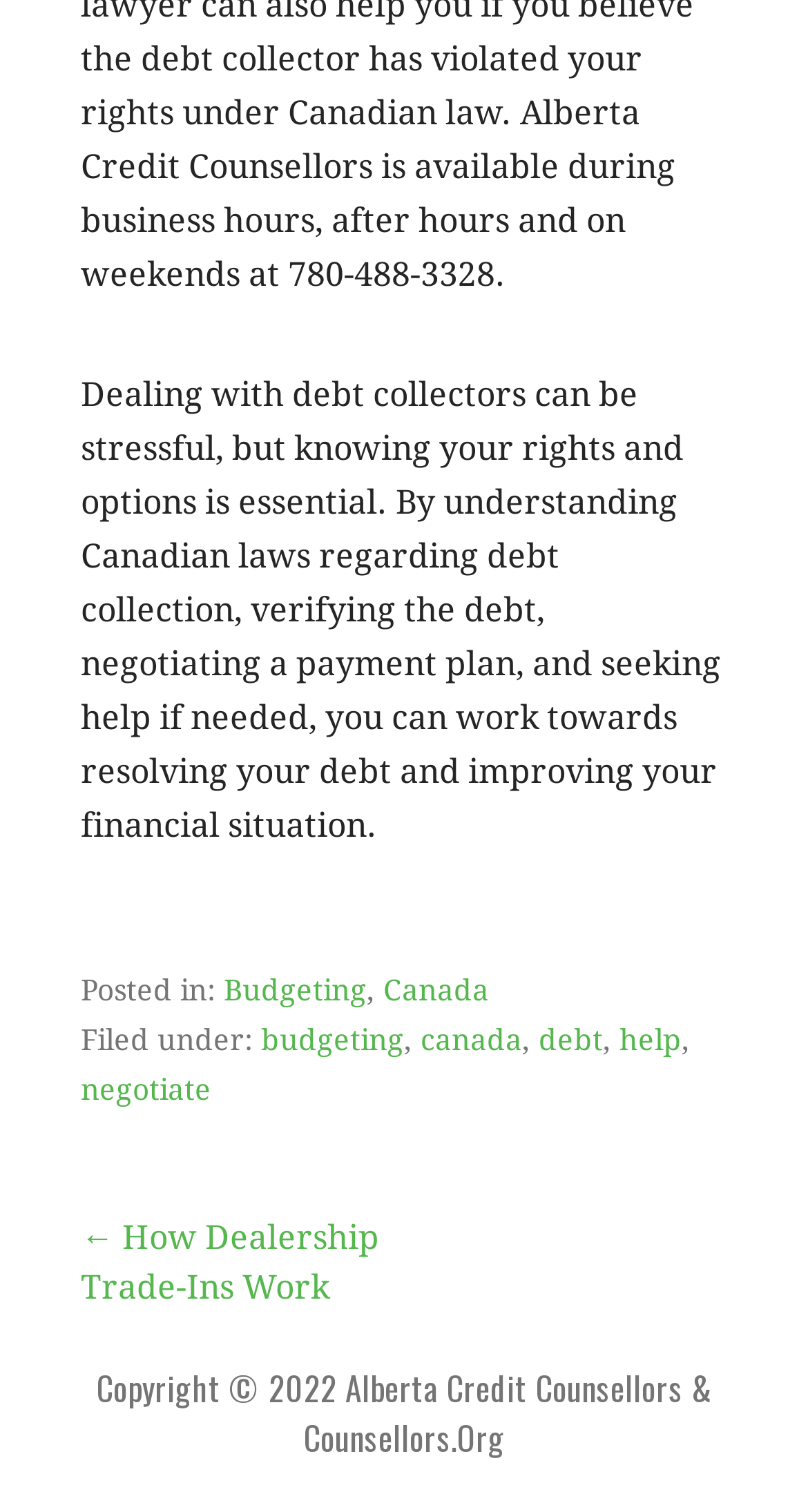Identify the bounding box of the HTML element described as: "← How Dealership Trade-Ins Work".

[0.1, 0.806, 0.469, 0.865]